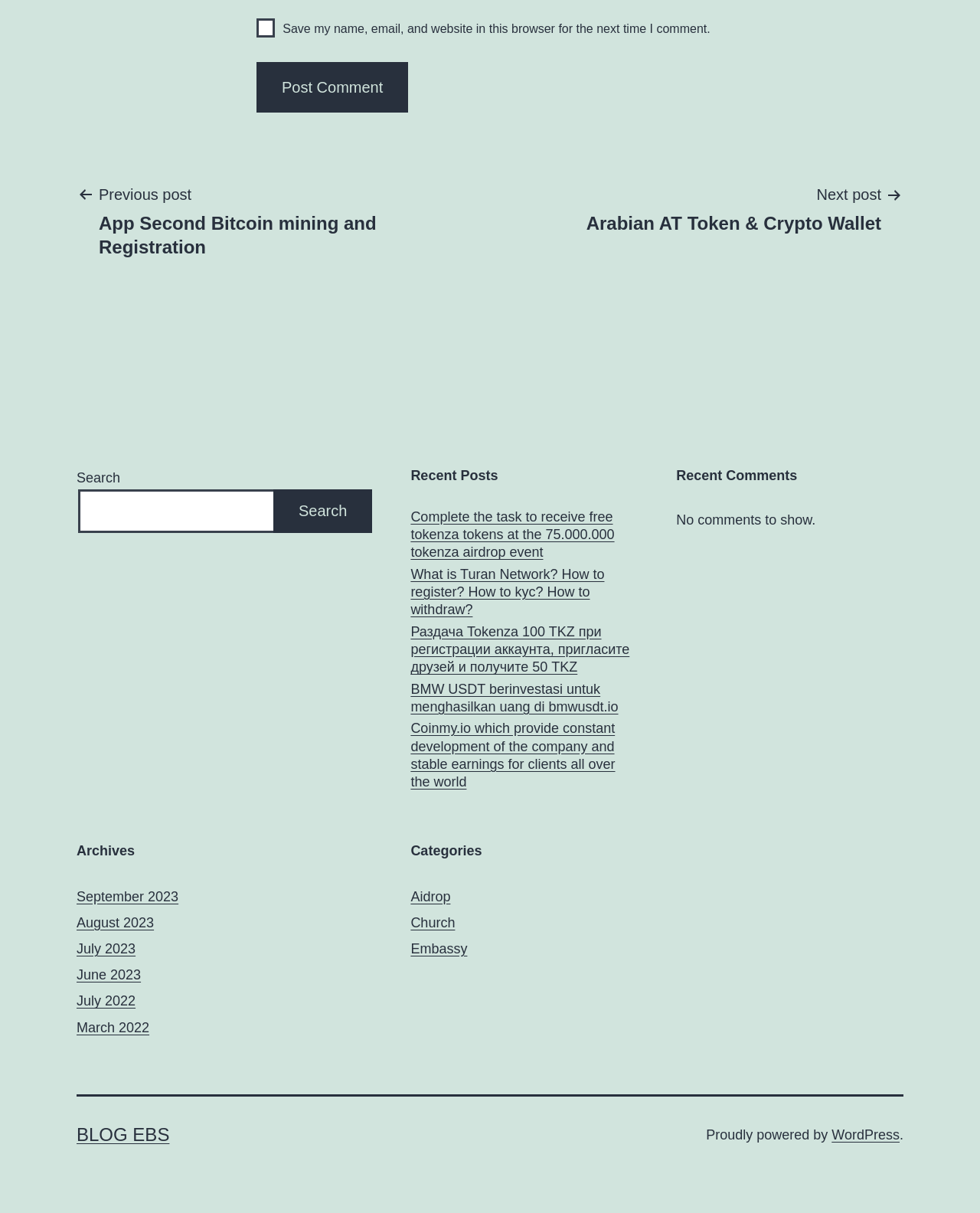Respond to the question with just a single word or phrase: 
What is the text on the button next to the search box?

Search